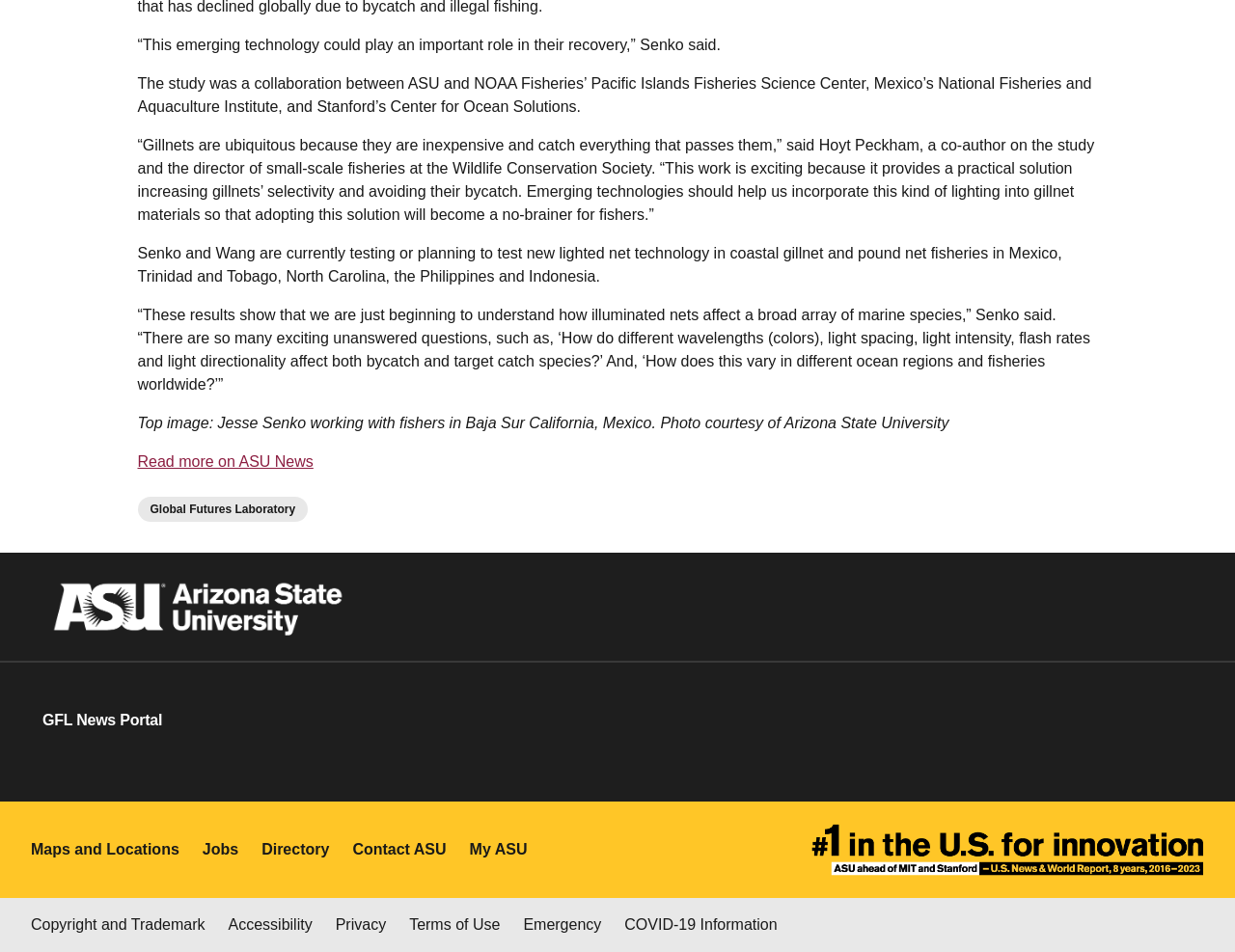With reference to the image, please provide a detailed answer to the following question: What is the purpose of the lighted net technology?

The purpose of the lighted net technology is to reduce bycatch, as stated in the quote from Hoyt Peckham, which suggests that the technology is designed to increase the selectivity of gillnets and avoid bycatch.